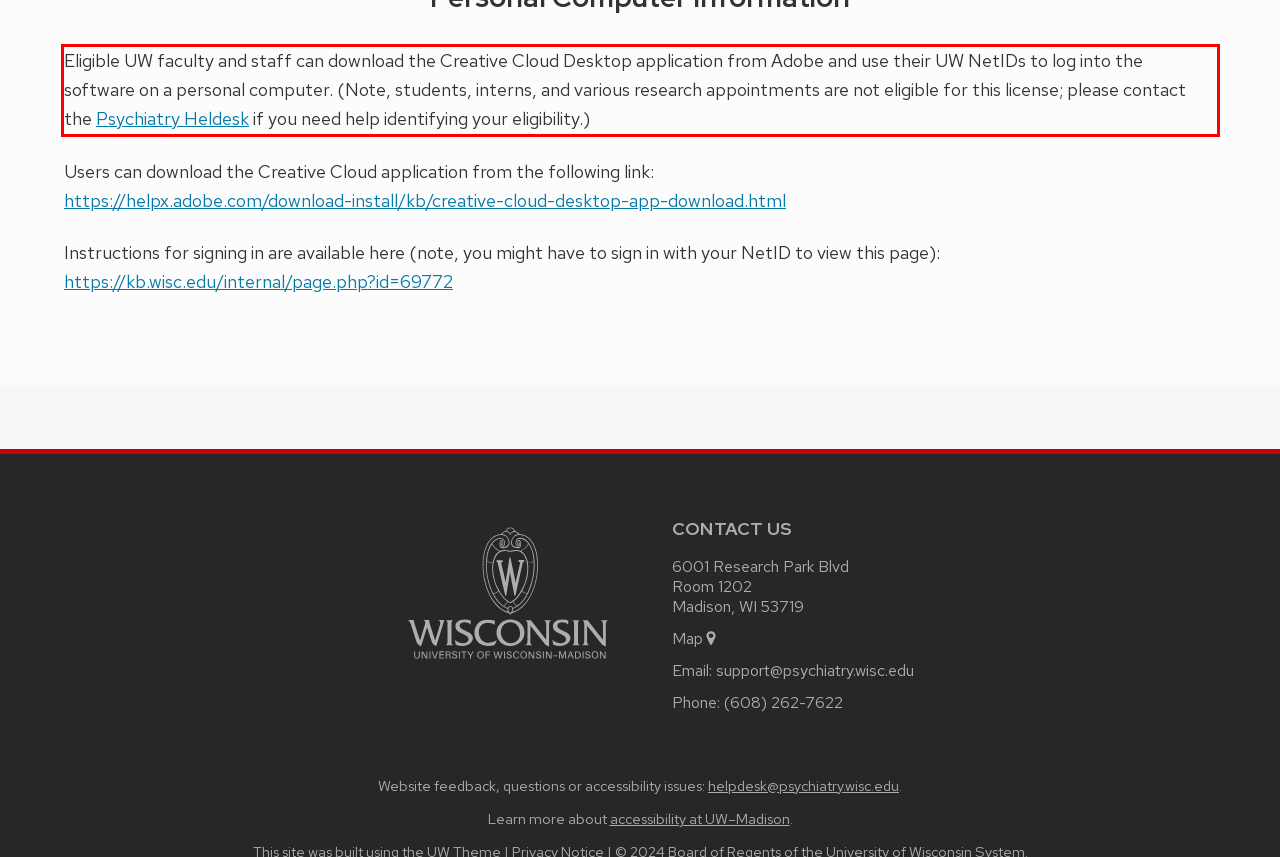There is a screenshot of a webpage with a red bounding box around a UI element. Please use OCR to extract the text within the red bounding box.

Eligible UW faculty and staff can download the Creative Cloud Desktop application from Adobe and use their UW NetIDs to log into the software on a personal computer. (Note, students, interns, and various research appointments are not eligible for this license; please contact the Psychiatry Heldesk if you need help identifying your eligibility.)